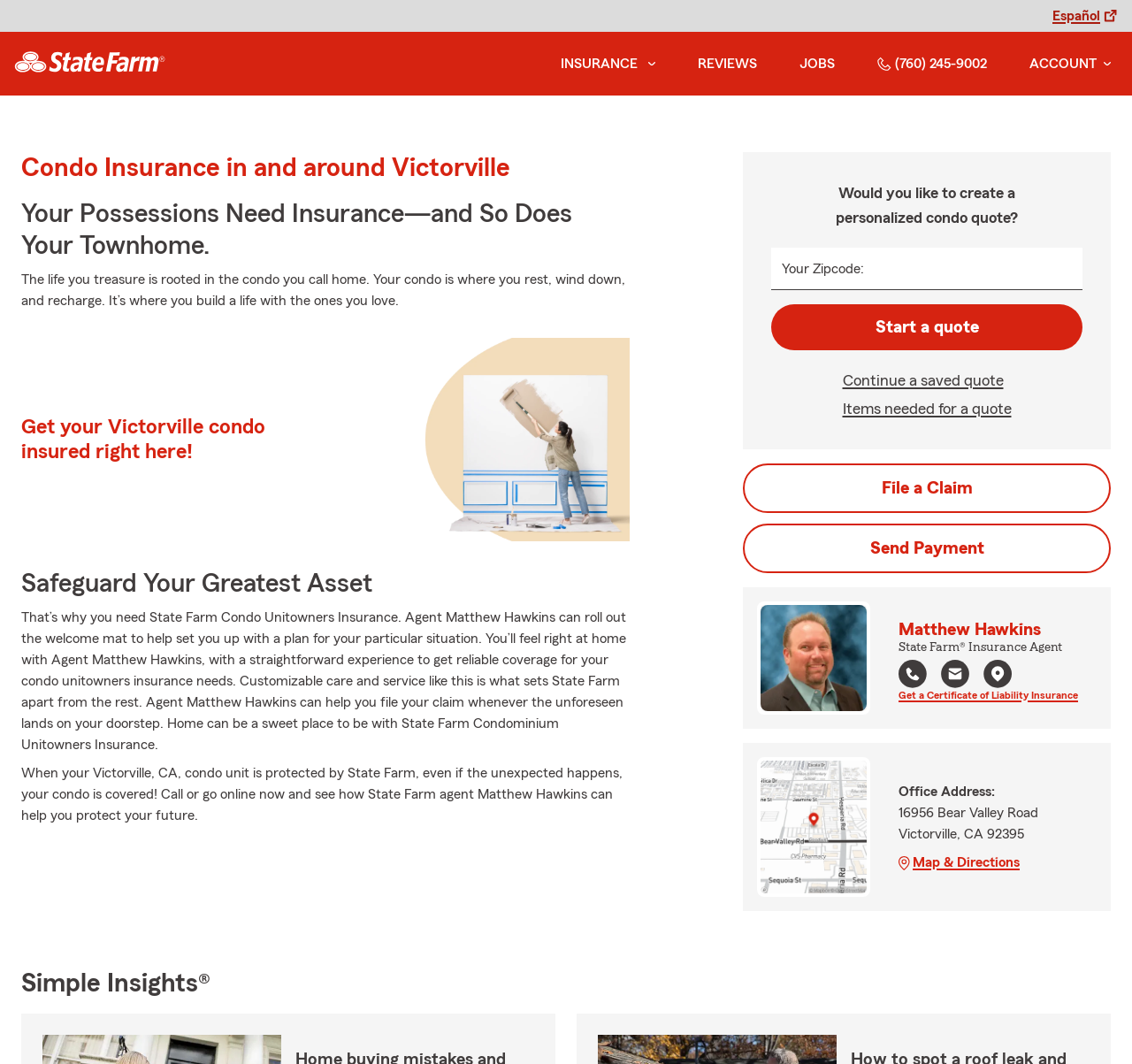Locate the bounding box coordinates of the element that needs to be clicked to carry out the instruction: "Call the agent at (760) 245-9002". The coordinates should be given as four float numbers ranging from 0 to 1, i.e., [left, top, right, bottom].

[0.794, 0.62, 0.819, 0.65]